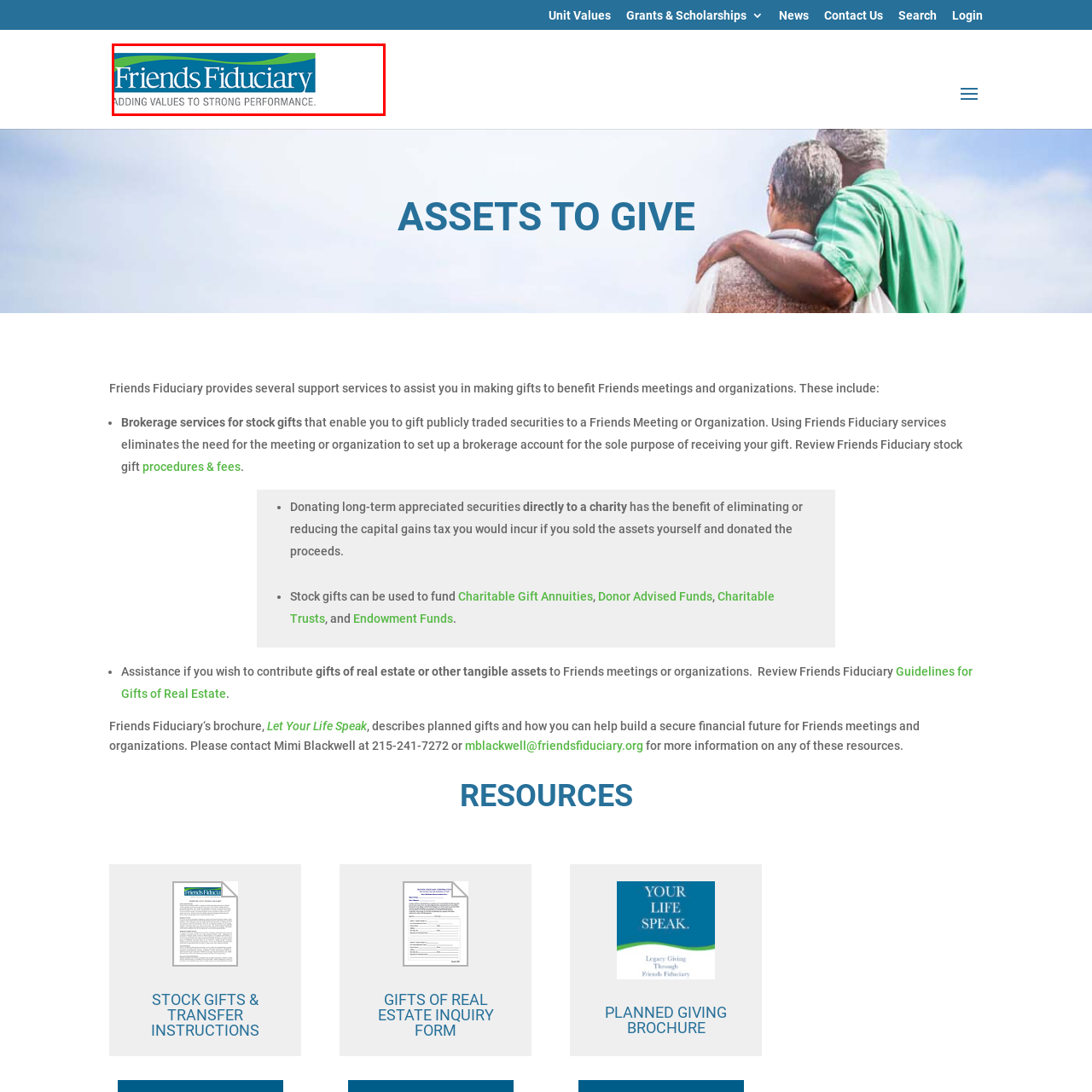Narrate the specific details and elements found within the red-bordered image.

The image features the logo of Friends Fiduciary, a financial services organization that specializes in managing assets for Friends meetings and organizations. The logo presents the name "Friends Fiduciary" in bold, white lettering against a blue background, evoking trust and stability. Below the name, the tagline "ADDING VALUES TO STRONG PERFORMANCE" is displayed, emphasizing the organization's commitment to ethical investment practices and strong financial outcomes. A green wave-like graphic complements the design, symbolizing growth and vitality in financial stewardship. This logo reflects the organization's mission to provide effective support services, including assistance with stock gifts and other assets, designed to benefit the community and contribute to a secure financial future for its stakeholders.